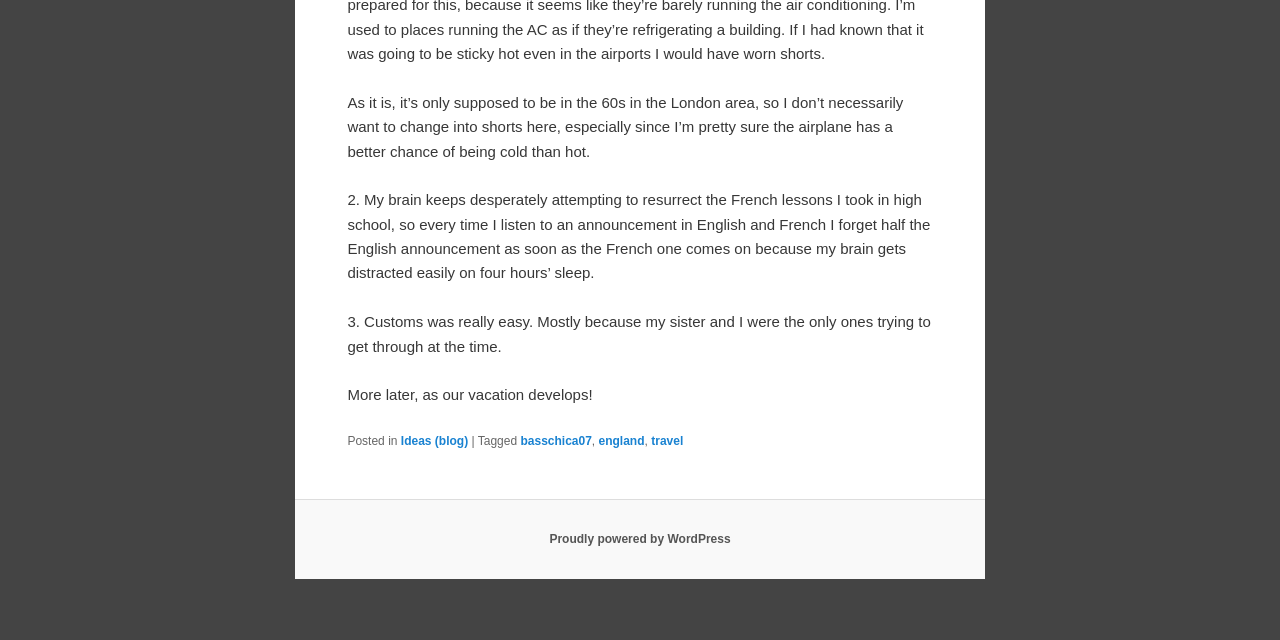Locate the UI element described by Proudly powered by WordPress and provide its bounding box coordinates. Use the format (top-left x, top-left y, bottom-right x, bottom-right y) with all values as floating point numbers between 0 and 1.

[0.429, 0.832, 0.571, 0.853]